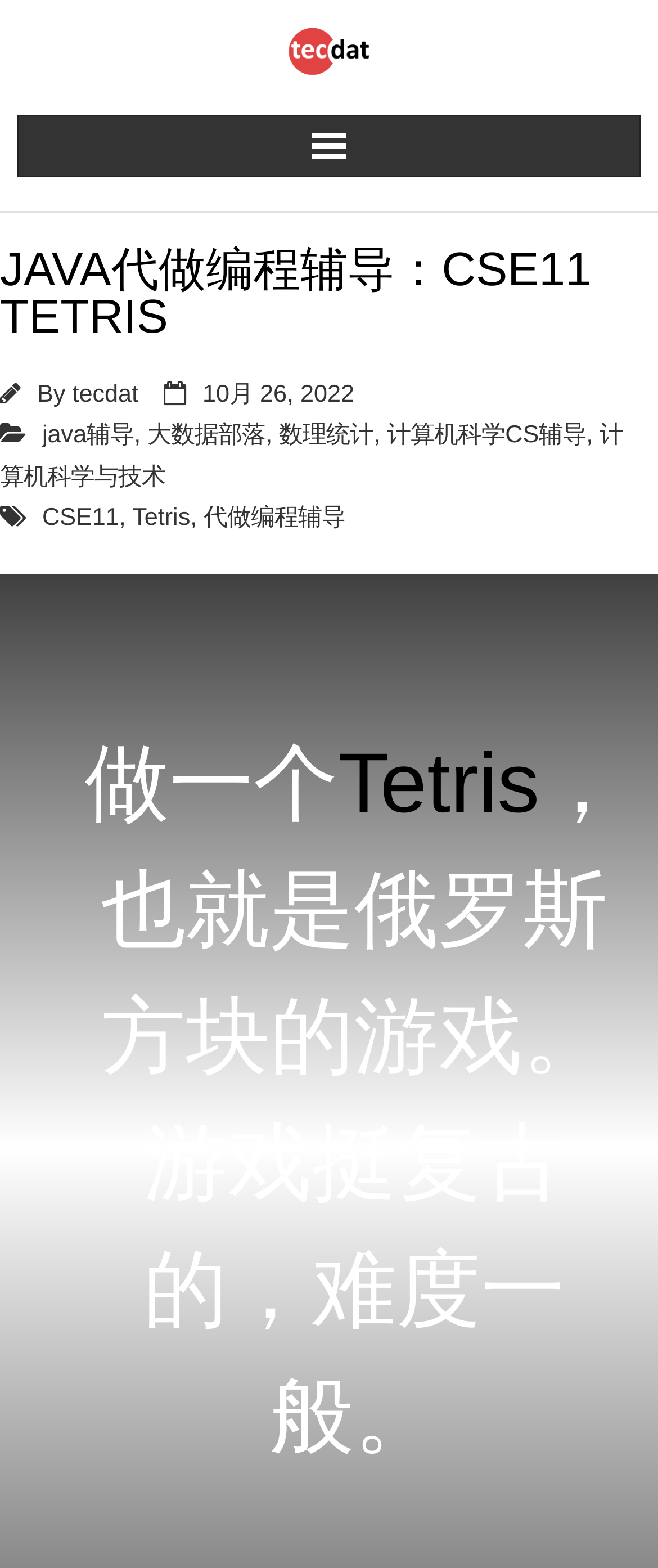Locate the bounding box coordinates of the element that needs to be clicked to carry out the instruction: "Play Tetris game". The coordinates should be given as four float numbers ranging from 0 to 1, i.e., [left, top, right, bottom].

[0.514, 0.47, 0.82, 0.53]